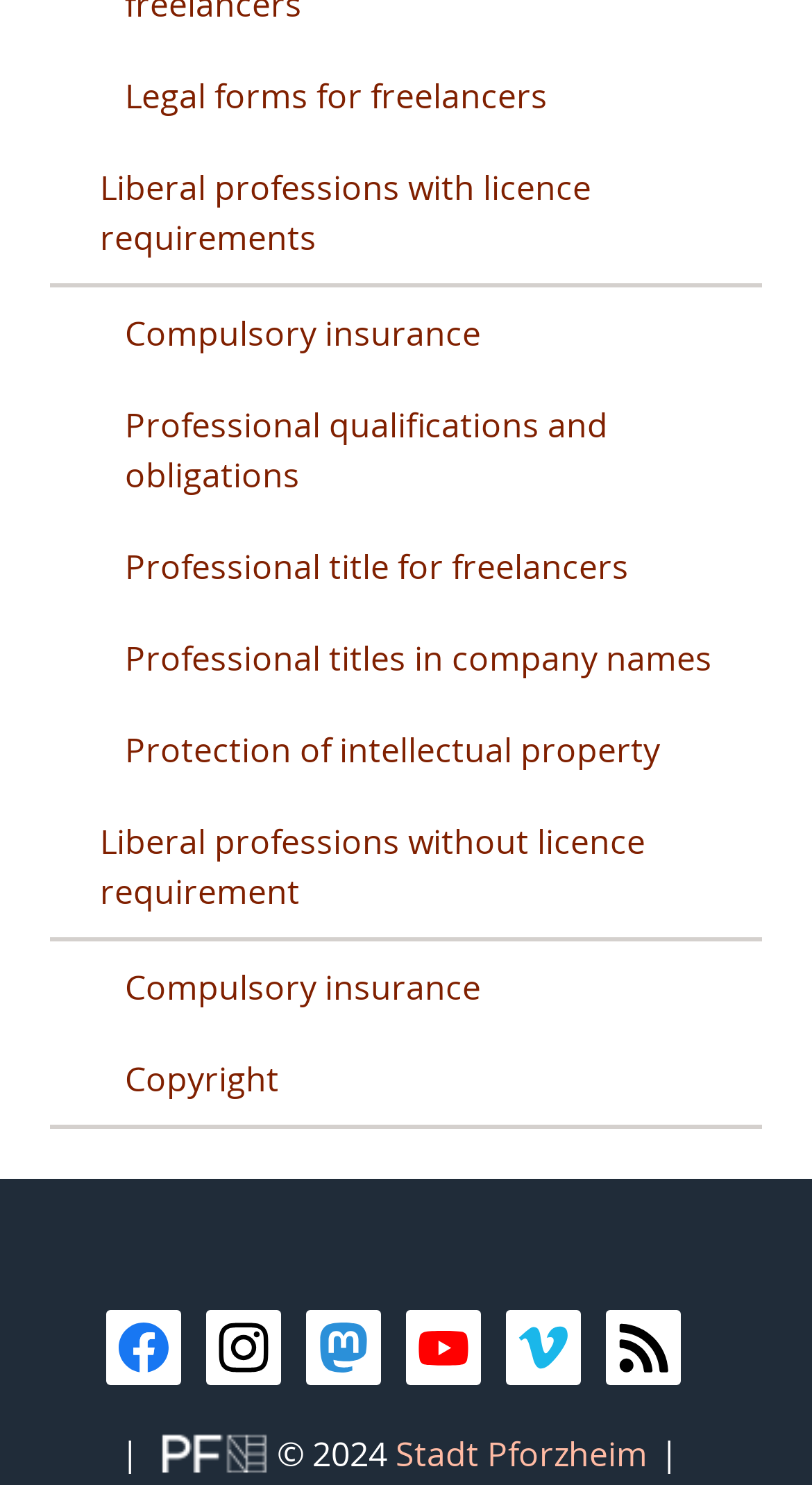Specify the bounding box coordinates (top-left x, top-left y, bottom-right x, bottom-right y) of the UI element in the screenshot that matches this description: Professional titles in company names

[0.062, 0.412, 0.938, 0.474]